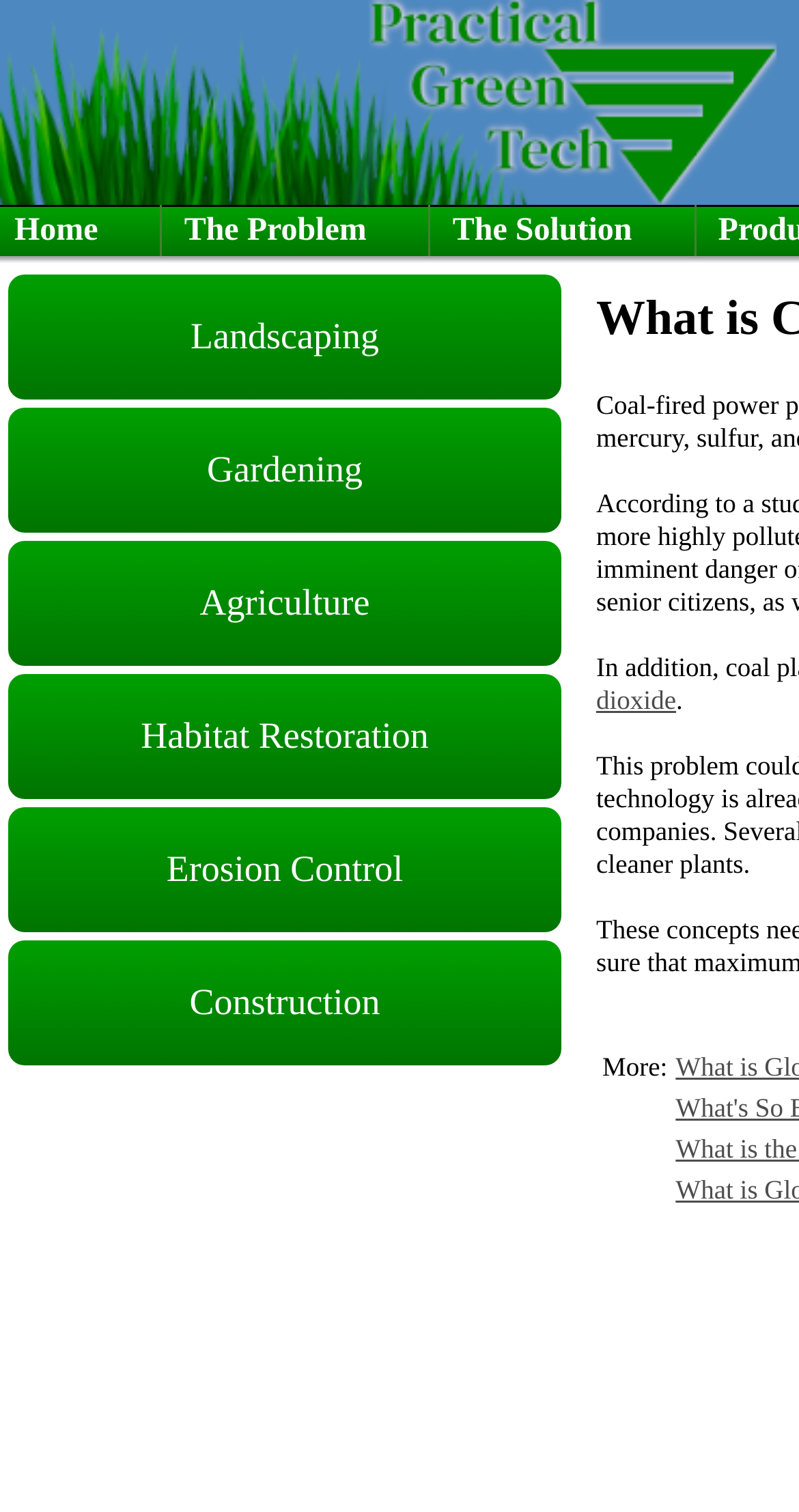How many links are there under the 'Landscaping' category?
Answer with a single word or short phrase according to what you see in the image.

6